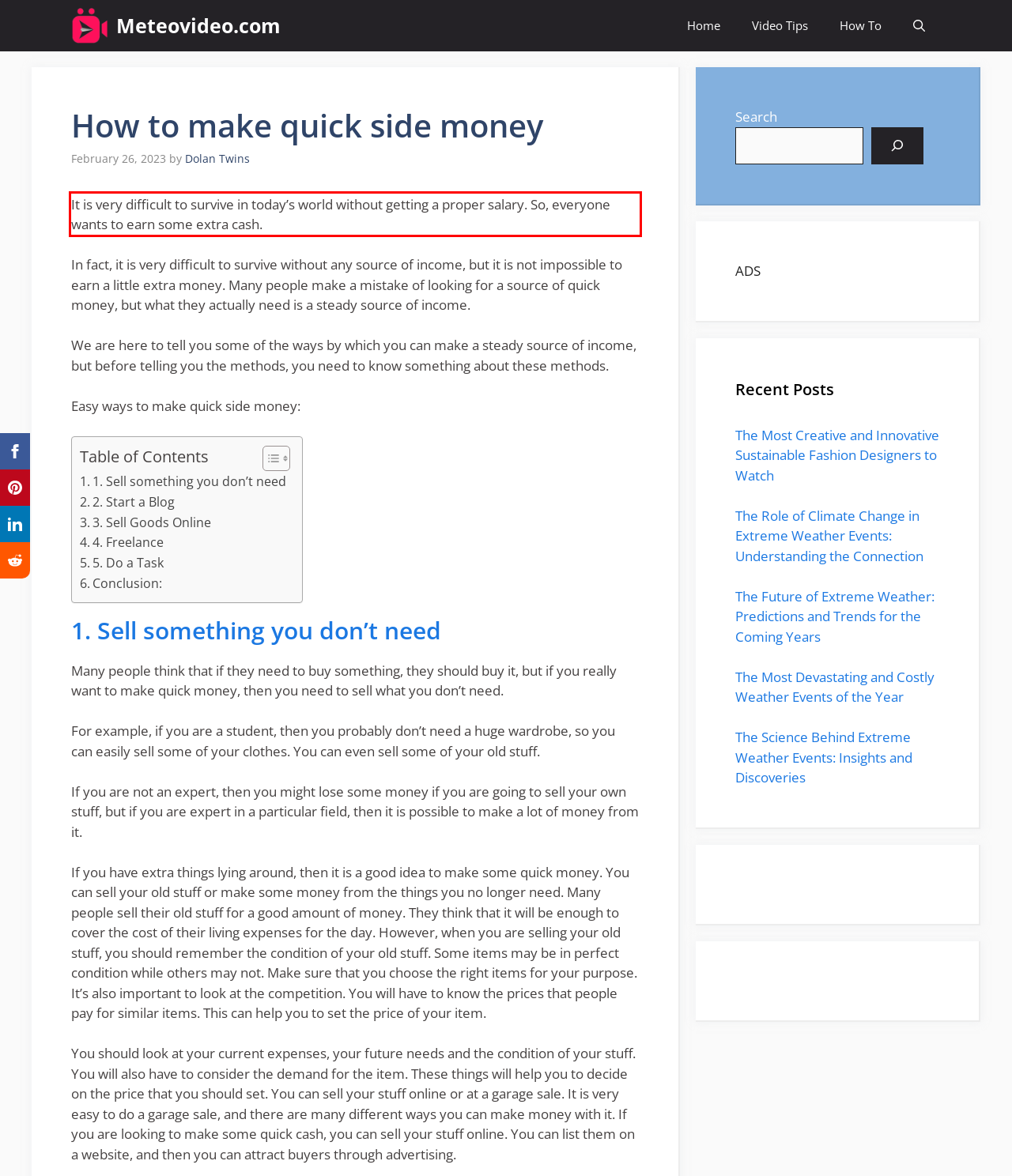Identify the text within the red bounding box on the webpage screenshot and generate the extracted text content.

It is very difficult to survive in today’s world without getting a proper salary. So, everyone wants to earn some extra cash.